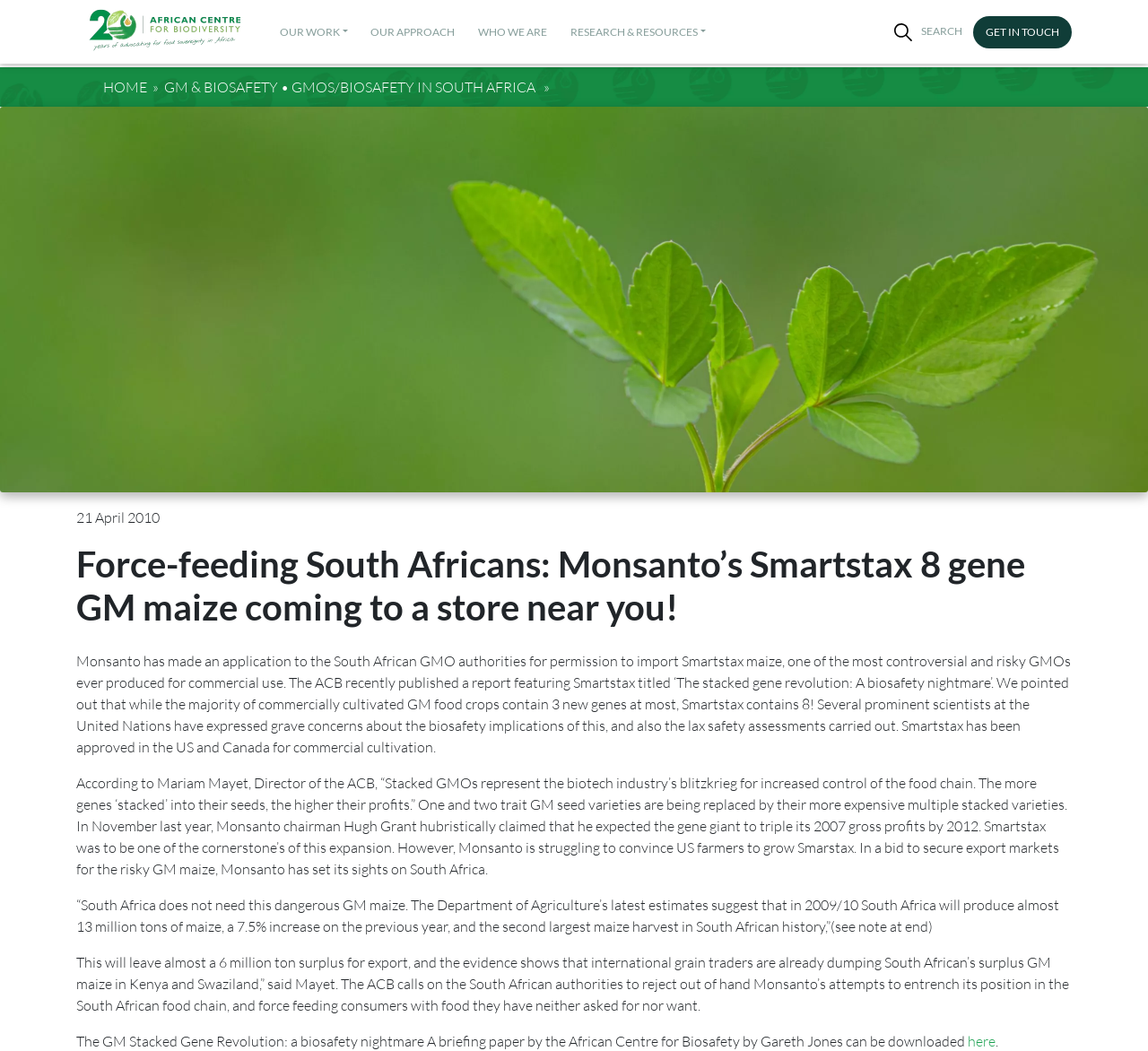Provide a short answer to the following question with just one word or phrase: How many genes does Smartstax maize contain?

8